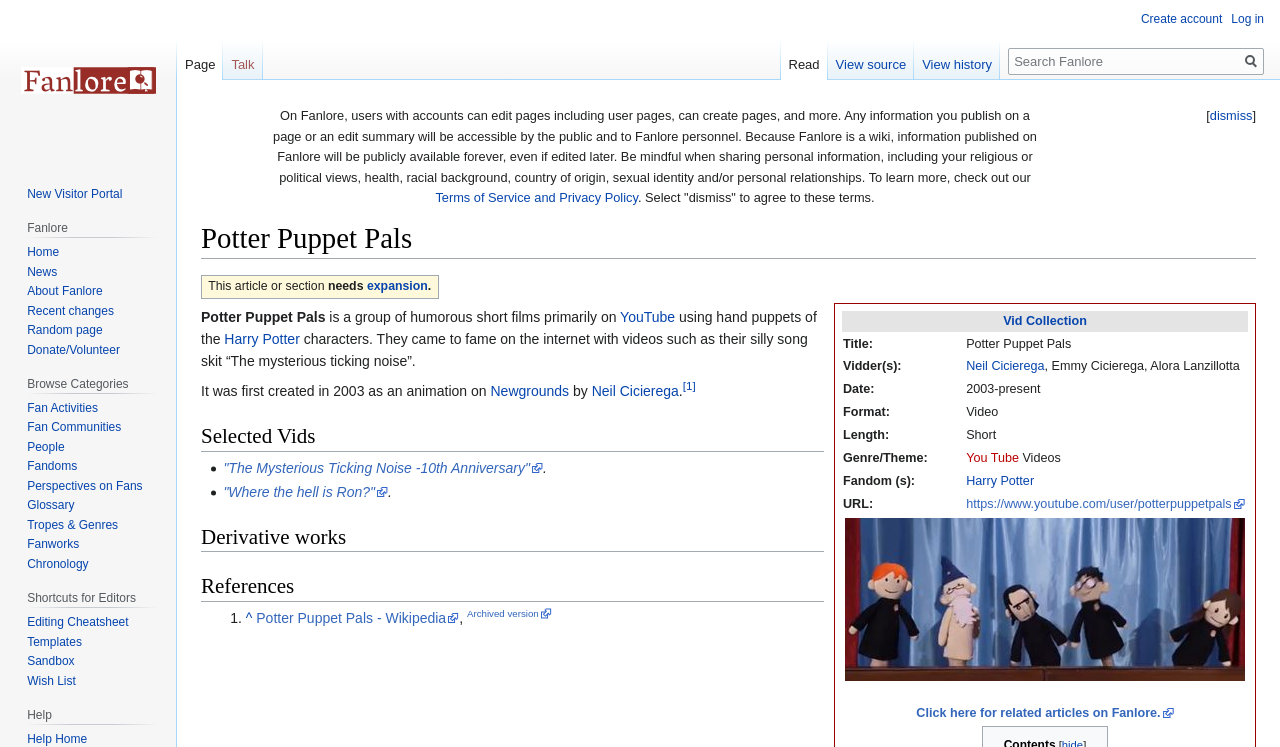Identify and extract the main heading of the webpage.

Potter Puppet Pals